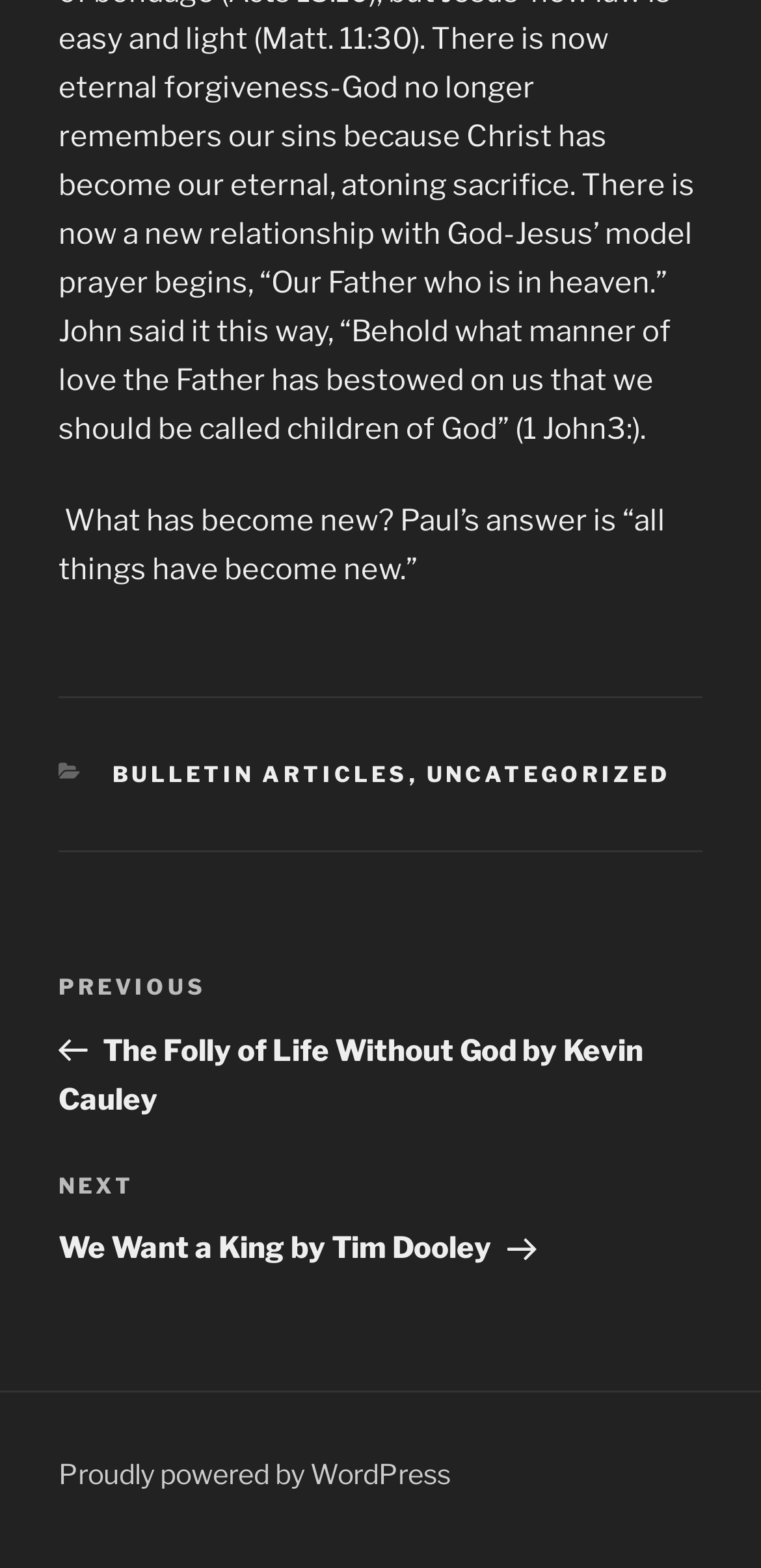Please give a one-word or short phrase response to the following question: 
Who is the author of the next post?

Tim Dooley